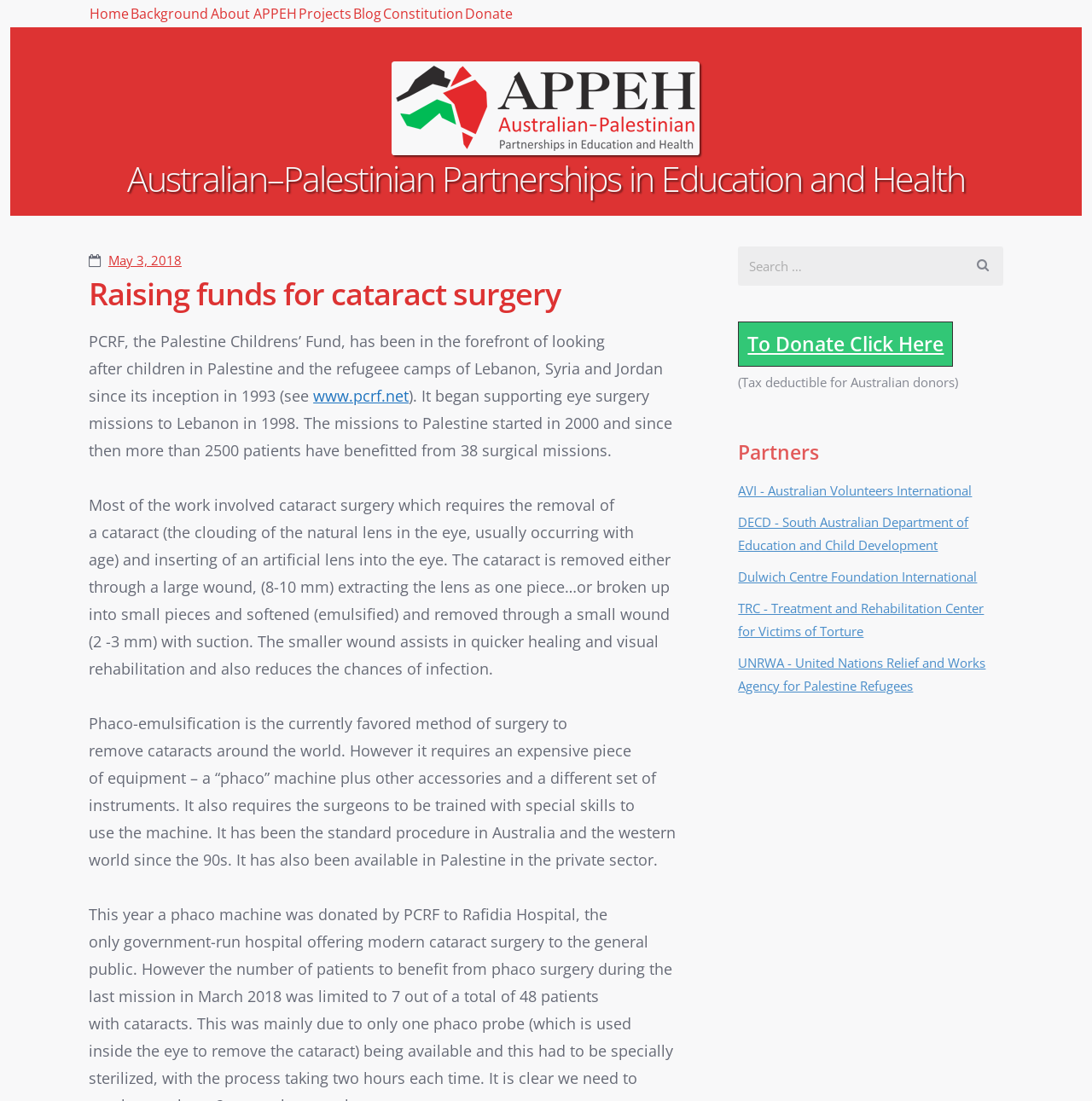Please identify the bounding box coordinates of the region to click in order to complete the given instruction: "Donate by clicking on the 'To Donate Click Here' link". The coordinates should be four float numbers between 0 and 1, i.e., [left, top, right, bottom].

[0.676, 0.292, 0.873, 0.333]